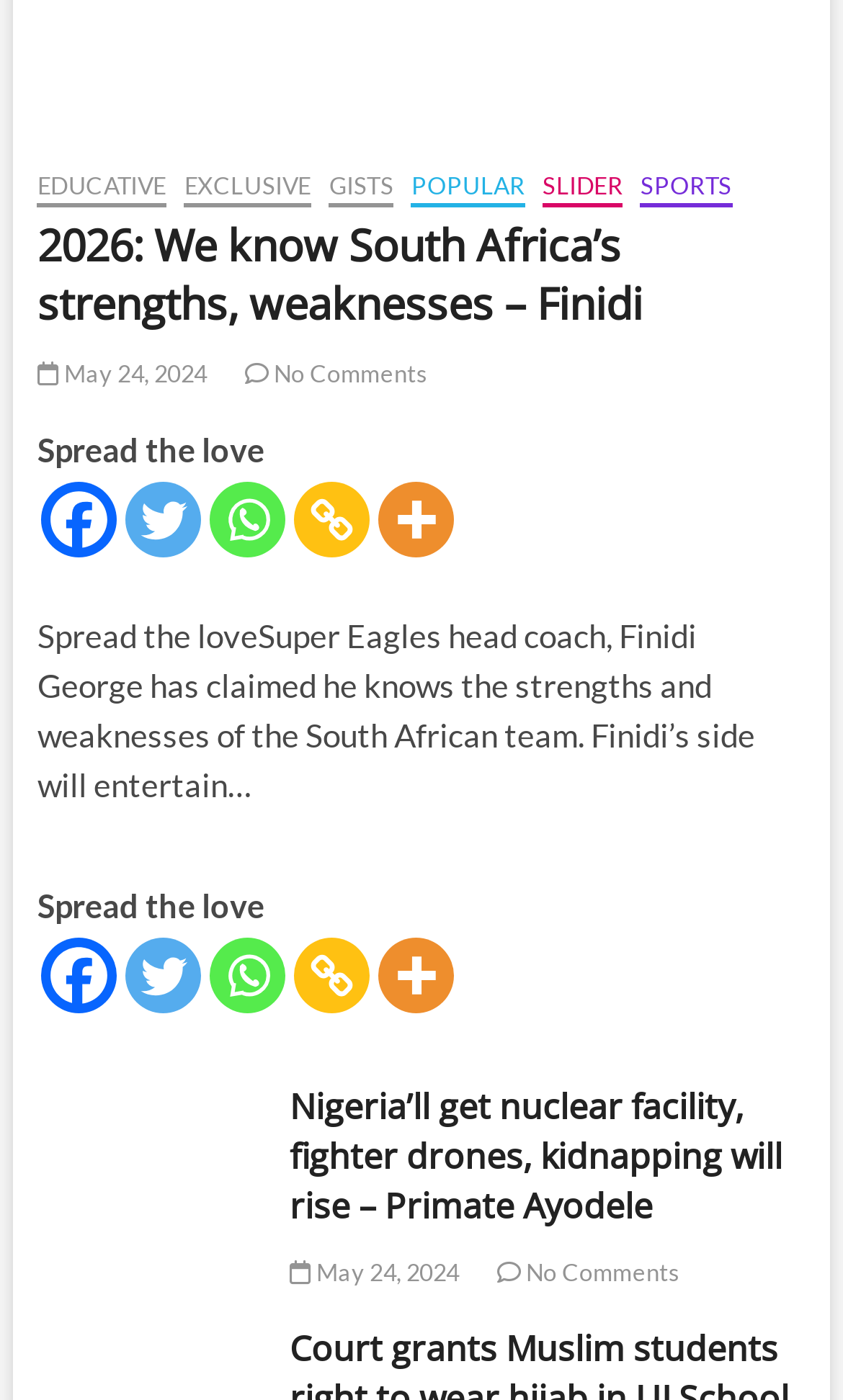Please find the bounding box coordinates (top-left x, top-left y, bottom-right x, bottom-right y) in the screenshot for the UI element described as follows: No Comments

[0.29, 0.256, 0.507, 0.276]